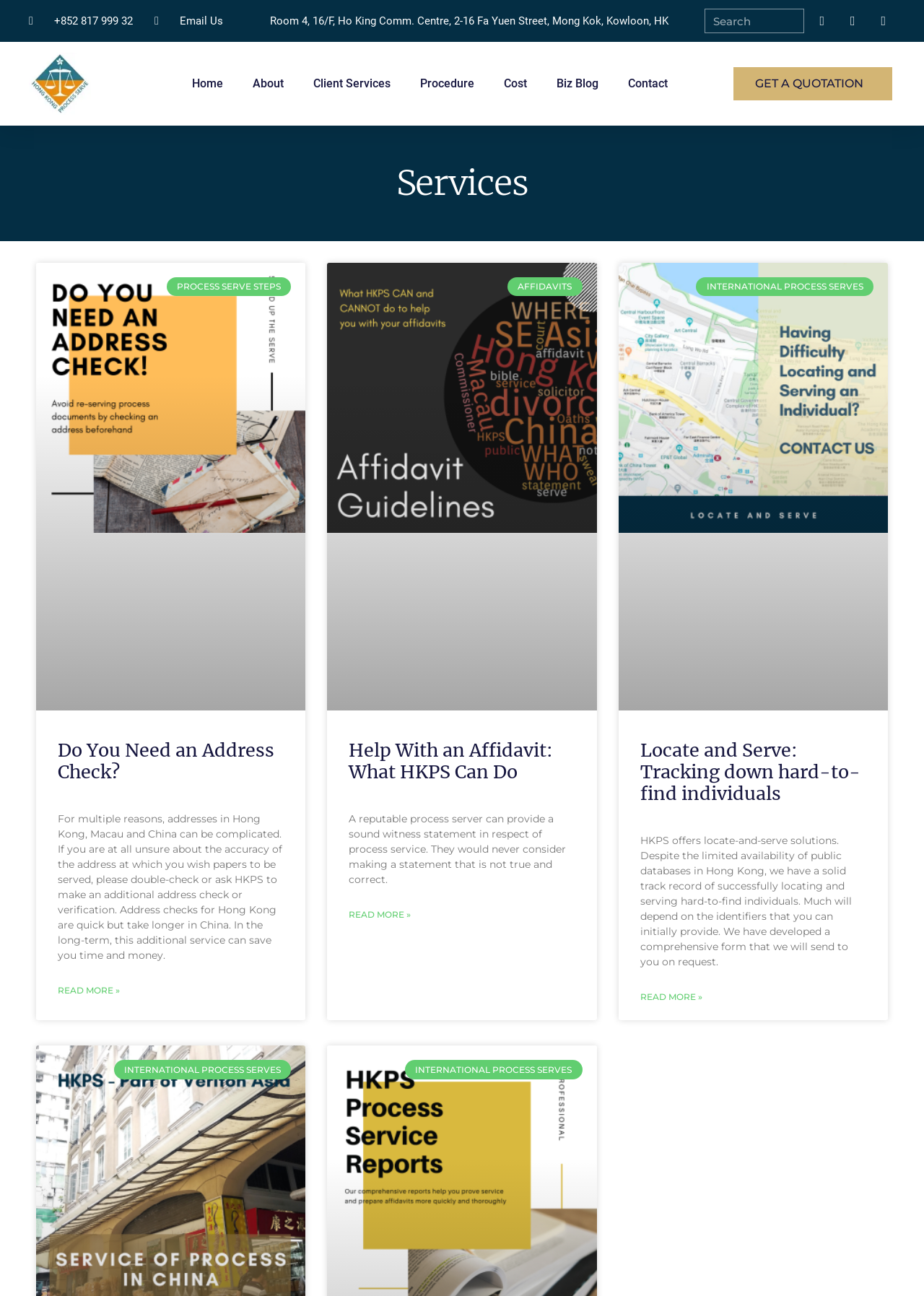Indicate the bounding box coordinates of the element that must be clicked to execute the instruction: "Search for something". The coordinates should be given as four float numbers between 0 and 1, i.e., [left, top, right, bottom].

[0.762, 0.007, 0.87, 0.026]